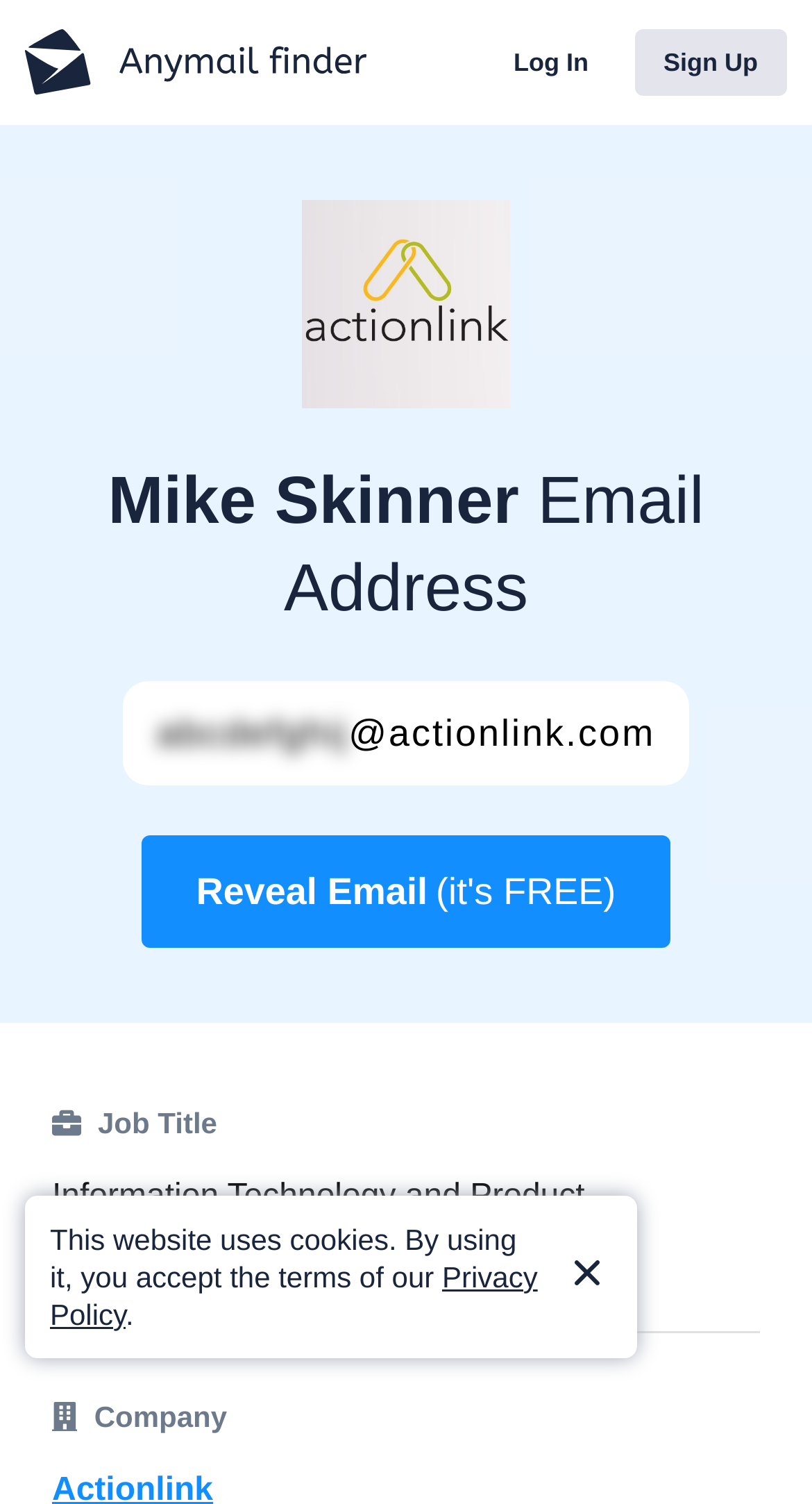Extract the bounding box coordinates for the HTML element that matches this description: "Reveal Email (it's FREE)". The coordinates should be four float numbers between 0 and 1, i.e., [left, top, right, bottom].

[0.175, 0.556, 0.825, 0.63]